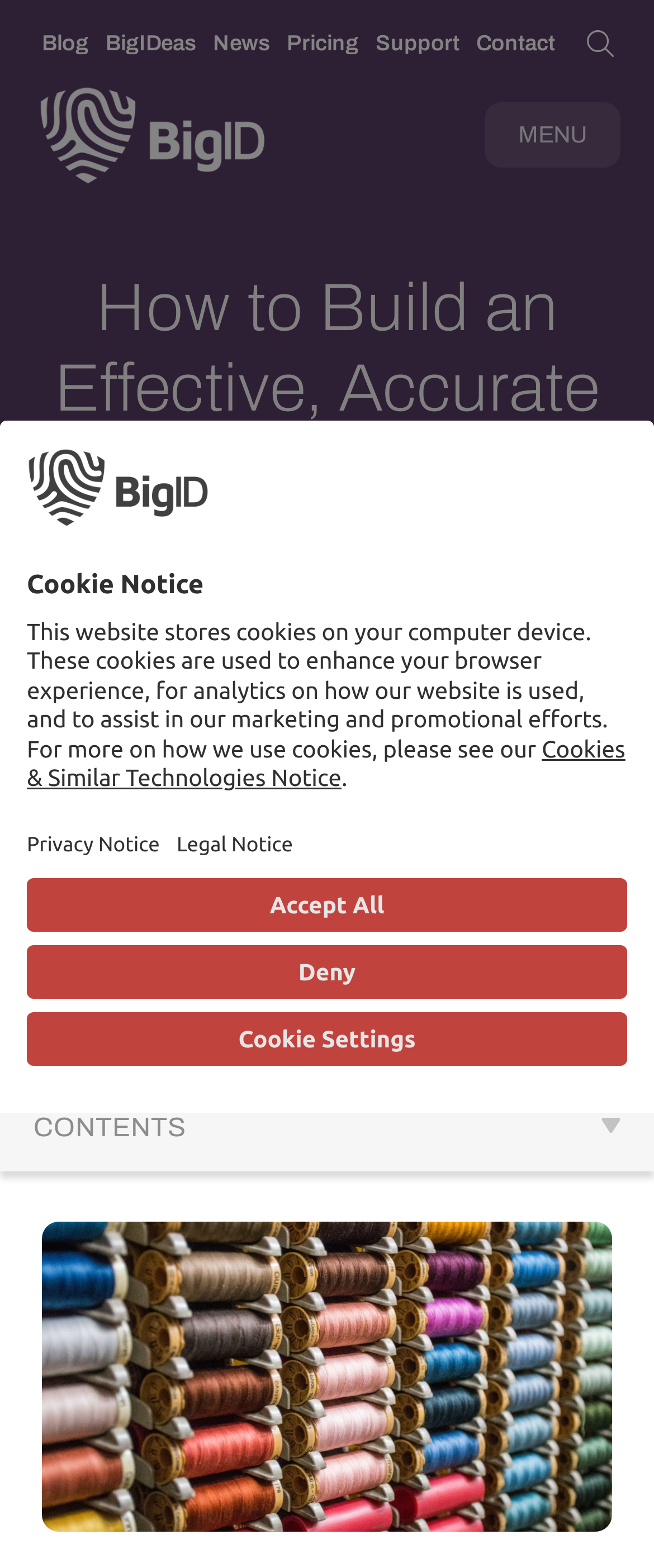What is the estimated reading time of this article?
Using the image as a reference, give a one-word or short phrase answer.

3 minute read